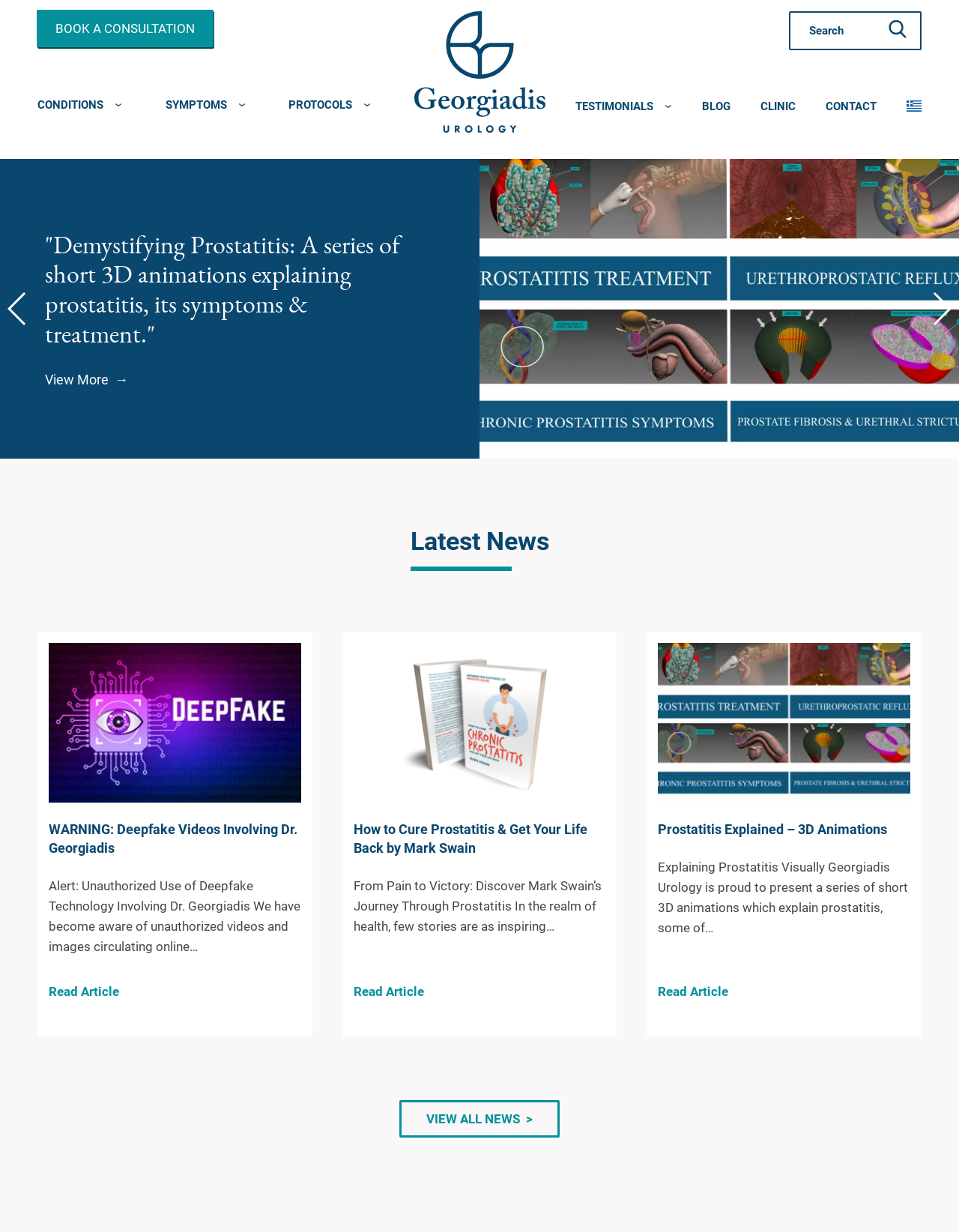Extract the bounding box coordinates for the UI element described as: "book a consultation".

[0.039, 0.009, 0.223, 0.04]